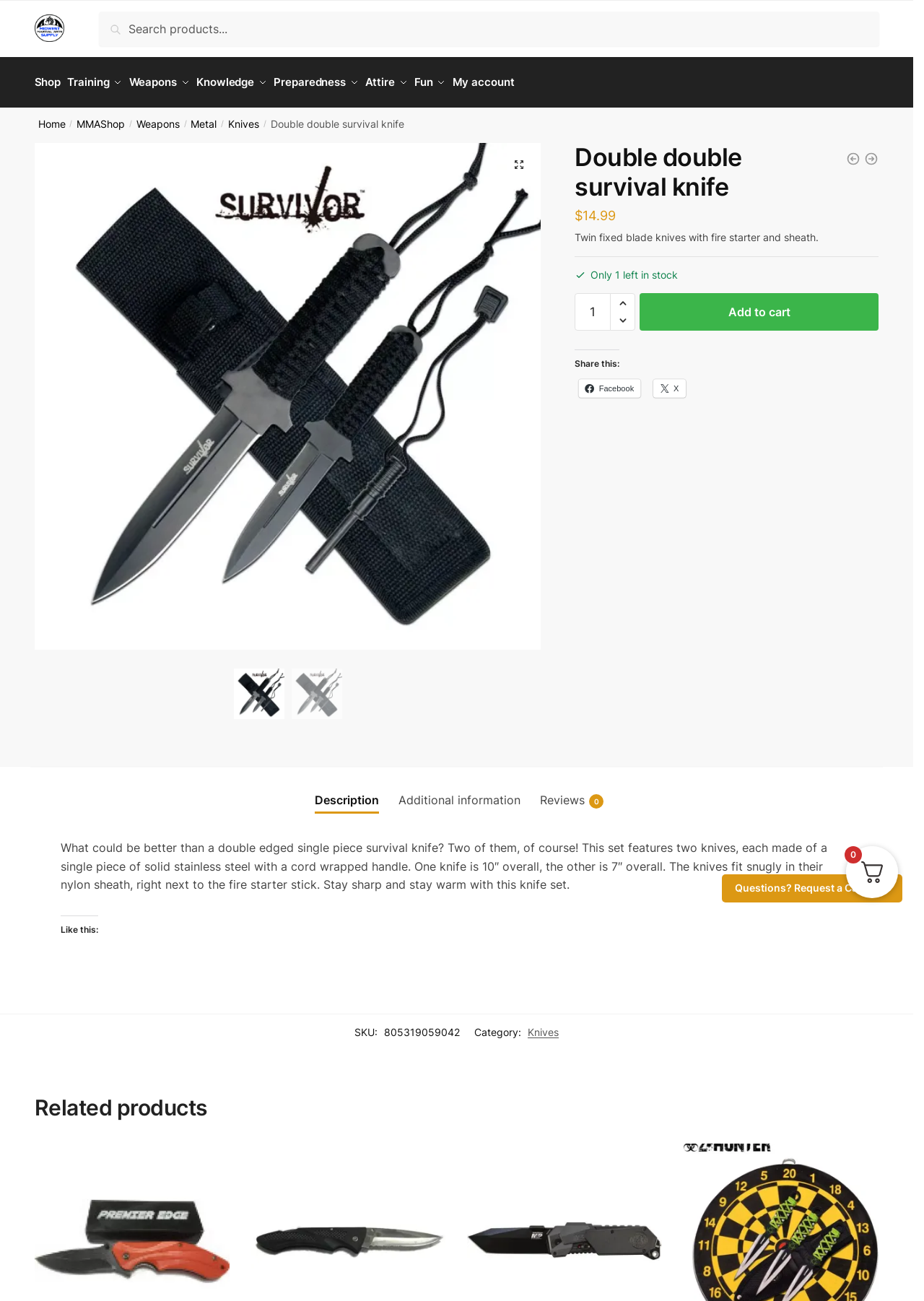Specify the bounding box coordinates of the area to click in order to execute this command: 'Add to cart'. The coordinates should consist of four float numbers ranging from 0 to 1, and should be formatted as [left, top, right, bottom].

[0.692, 0.22, 0.951, 0.249]